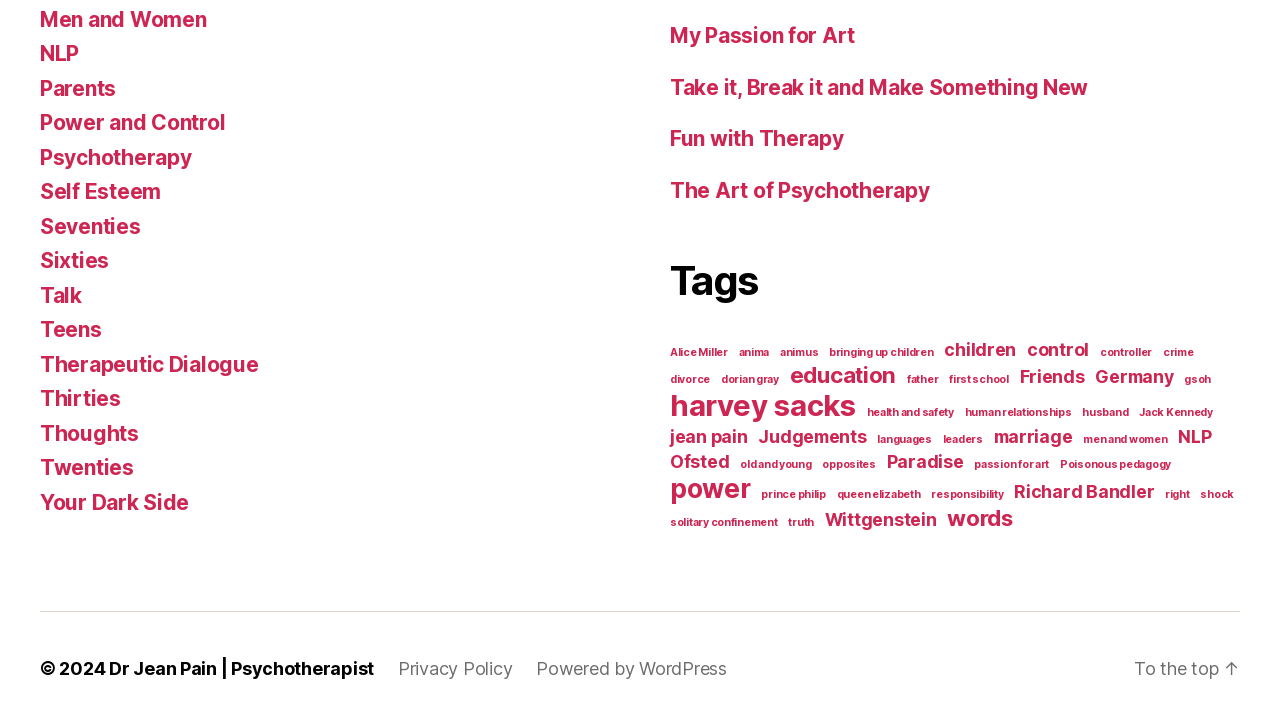Please find the bounding box coordinates of the section that needs to be clicked to achieve this instruction: "Read the article about 'Alice Miller'".

[0.523, 0.478, 0.569, 0.496]